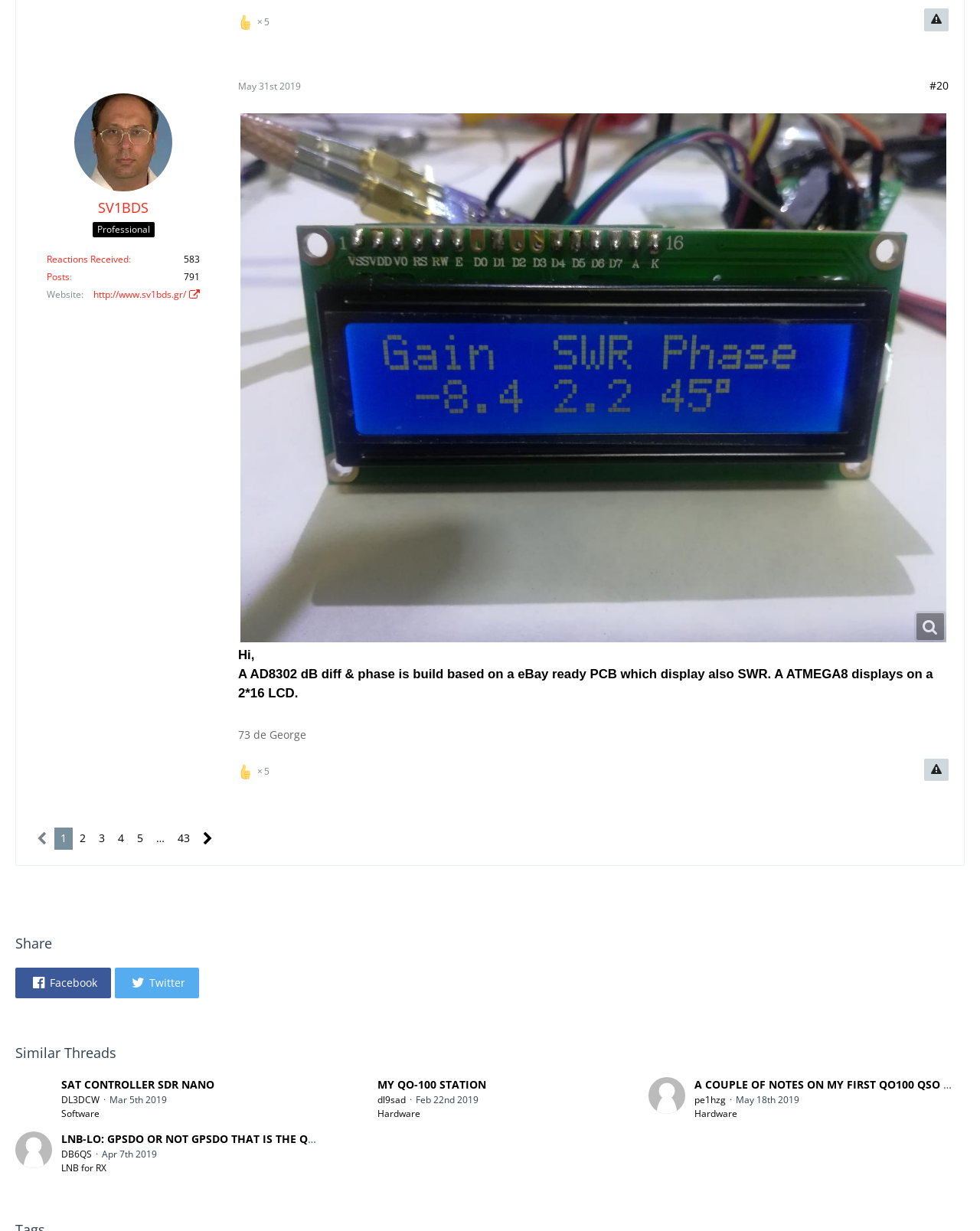Pinpoint the bounding box coordinates of the clickable area necessary to execute the following instruction: "Visit the website of SV1BDS". The coordinates should be given as four float numbers between 0 and 1, namely [left, top, right, bottom].

[0.095, 0.234, 0.204, 0.244]